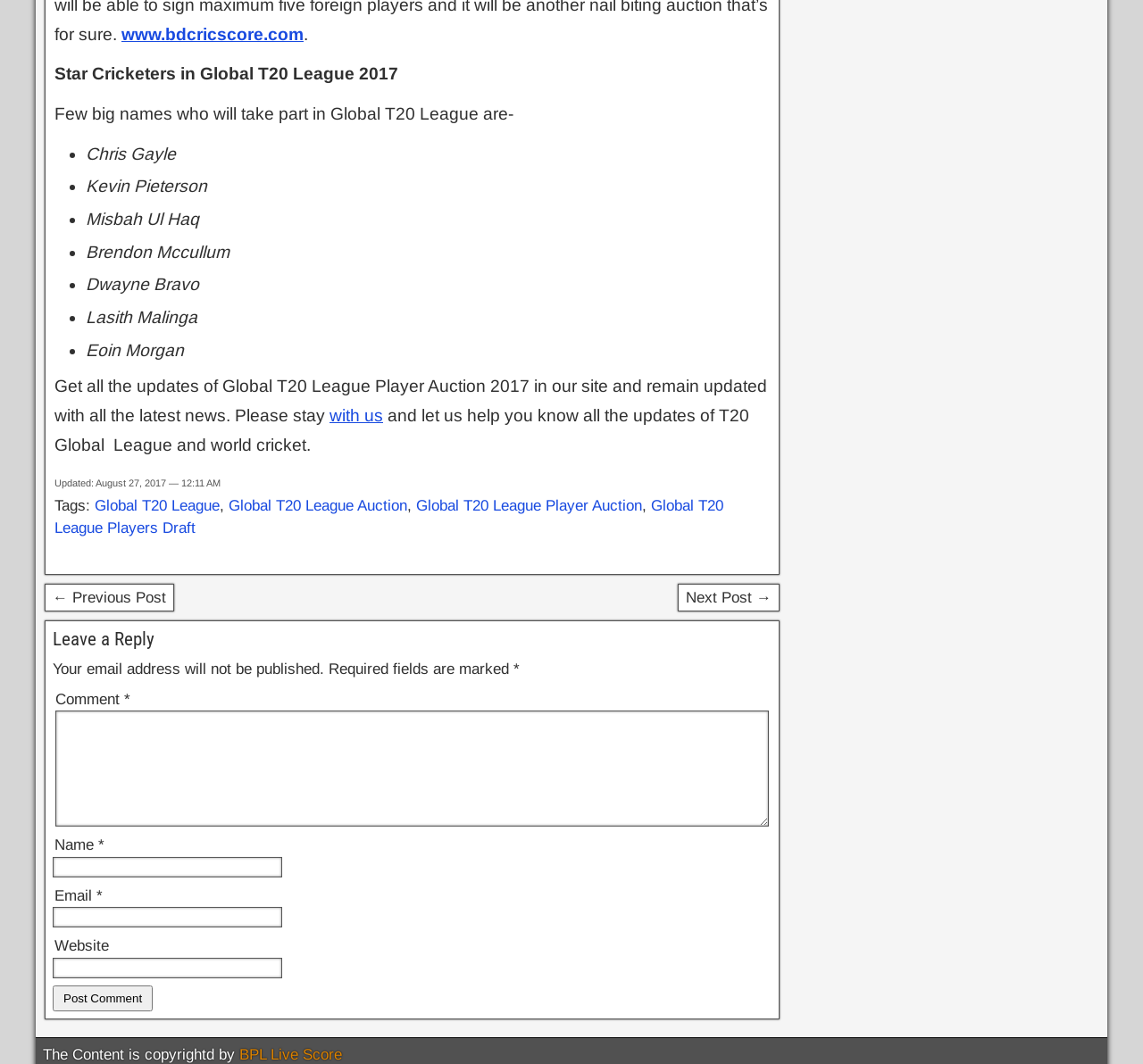Who is the first cricketer mentioned in the list?
Please answer the question with a single word or phrase, referencing the image.

Chris Gayle